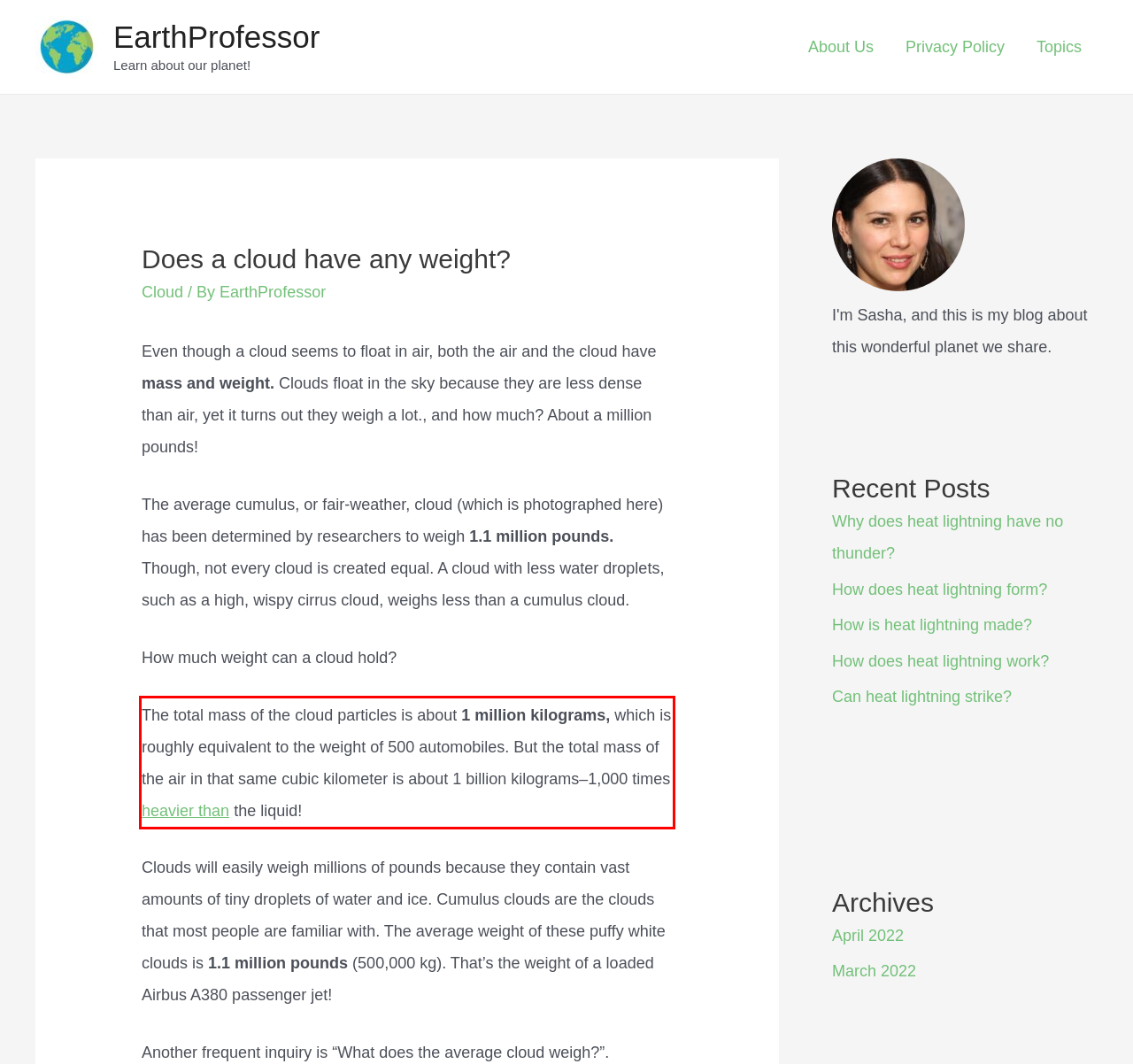Given a screenshot of a webpage, locate the red bounding box and extract the text it encloses.

The total mass of the cloud particles is about 1 million kilograms, which is roughly equivalent to the weight of 500 automobiles. But the total mass of the air in that same cubic kilometer is about 1 billion kilograms–1,000 times heavier than the liquid!